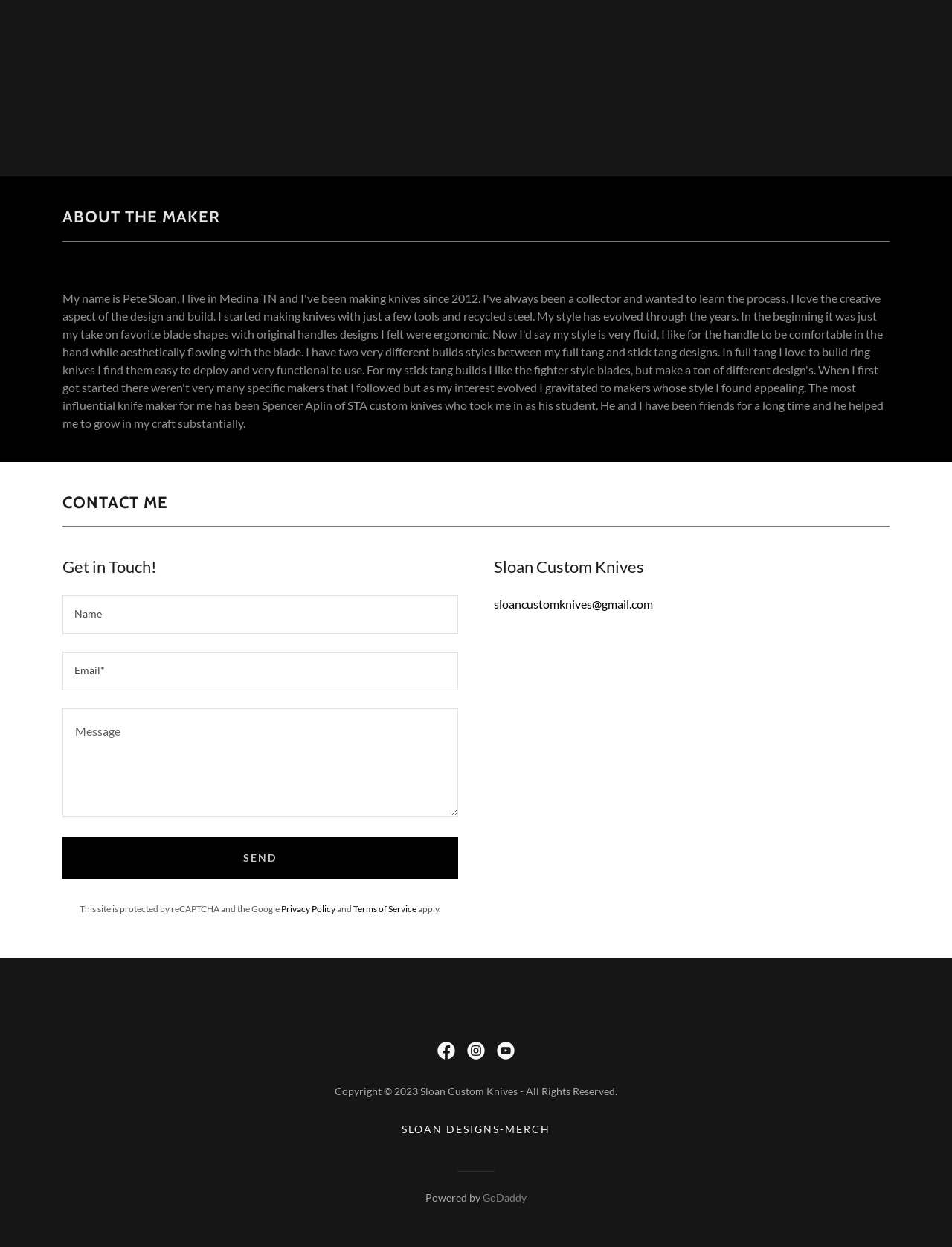Locate the bounding box coordinates of the segment that needs to be clicked to meet this instruction: "View the Privacy Policy".

[0.295, 0.724, 0.352, 0.733]